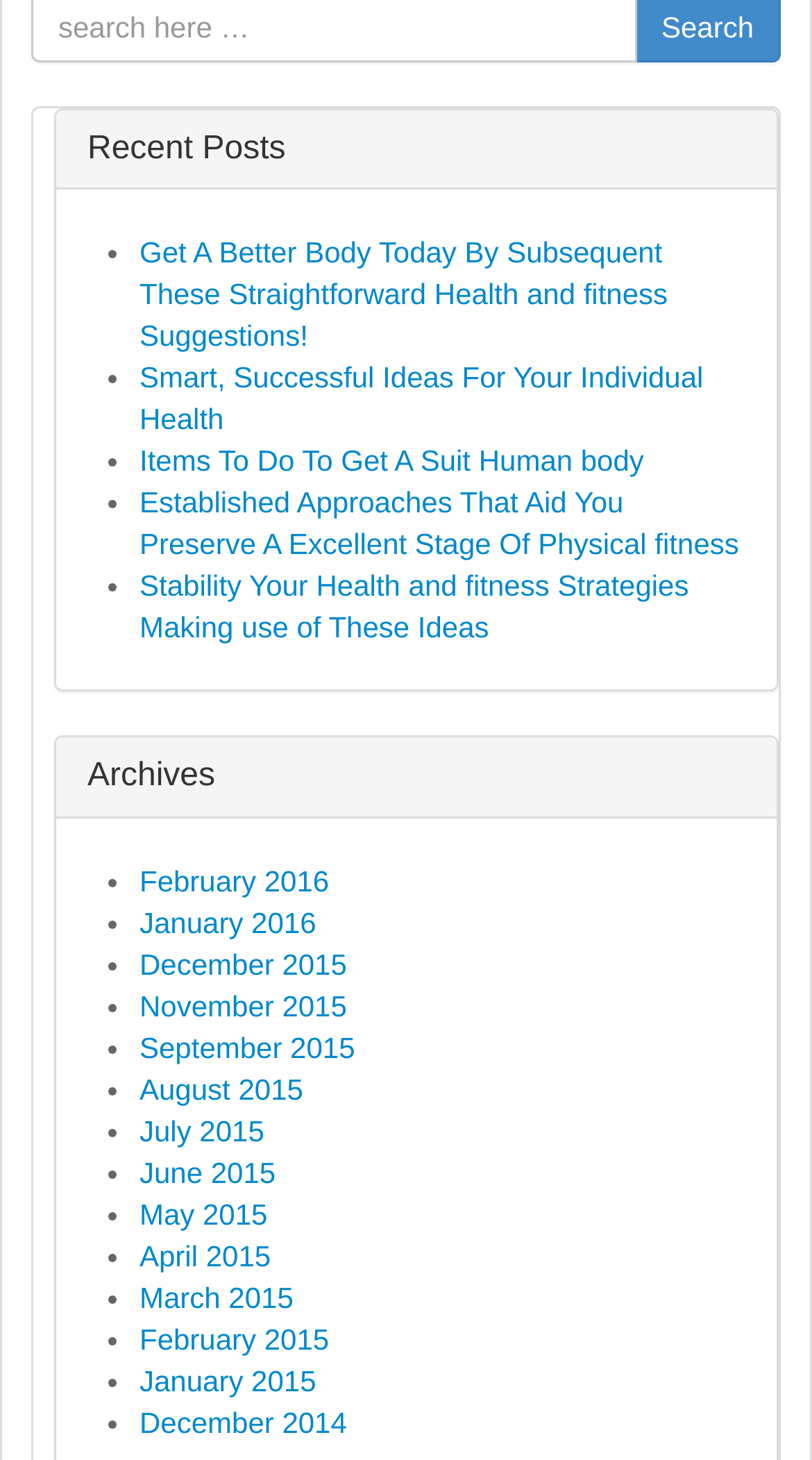How many archive links are there?
Using the image as a reference, answer with just one word or a short phrase.

12